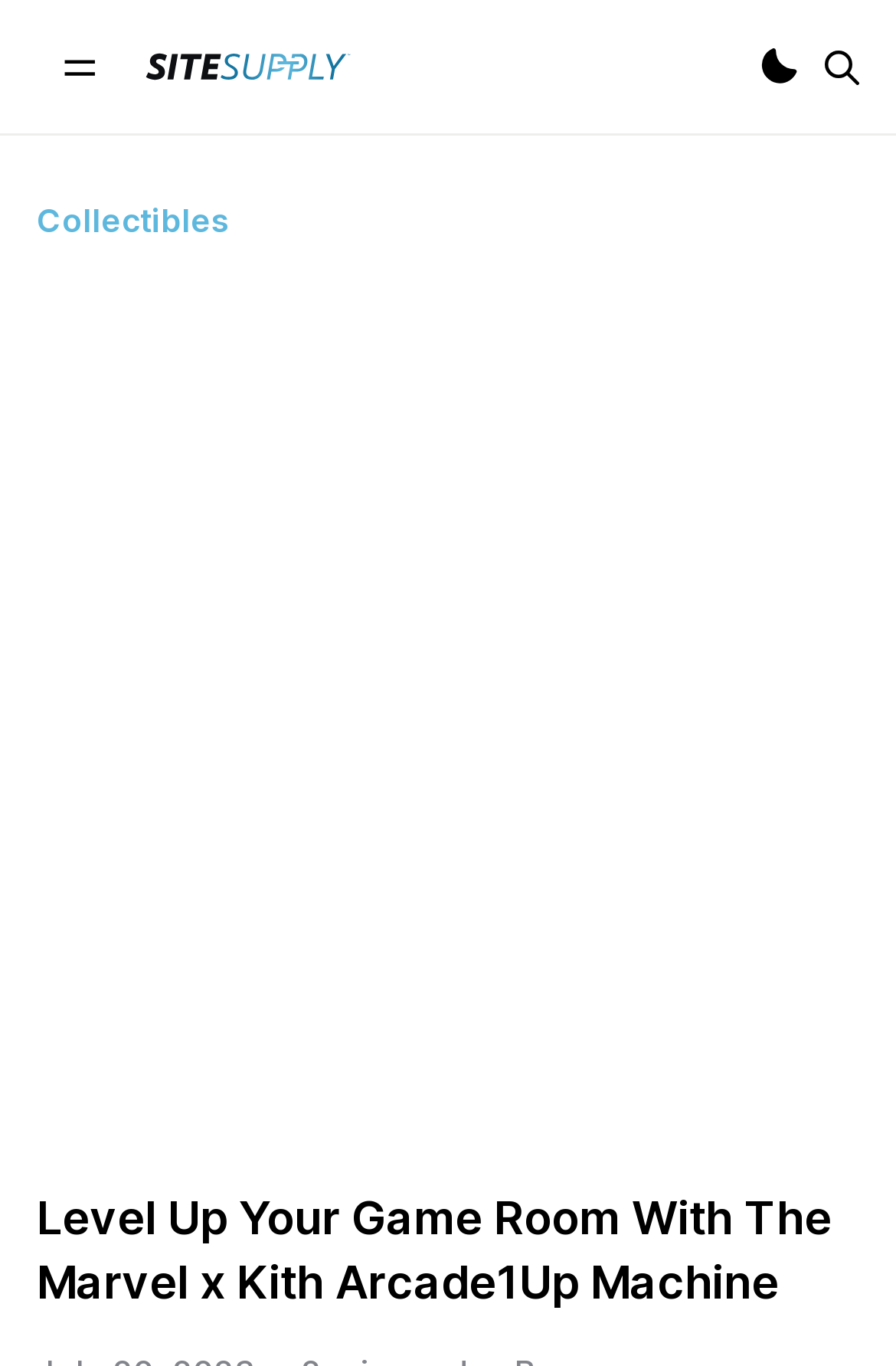What is the theme of the game room?
Answer the question with as much detail as you can, using the image as a reference.

The theme of the game room can be inferred from the heading 'Level Up Your Game Room With The Marvel x Kith Arcade1Up Machine', which suggests that the game room is themed around Marvel.